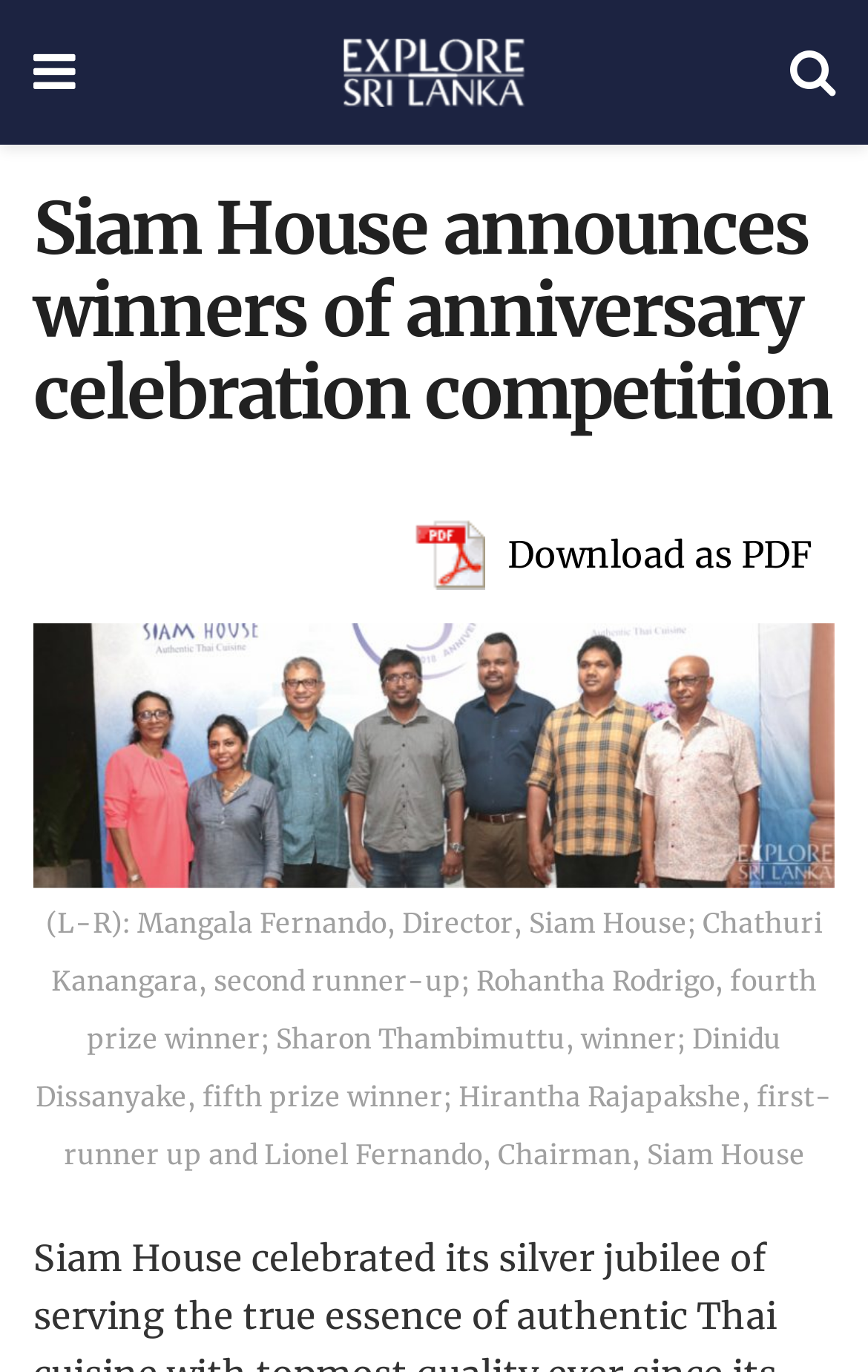What is the format of the downloadable file?
From the image, respond with a single word or phrase.

PDF